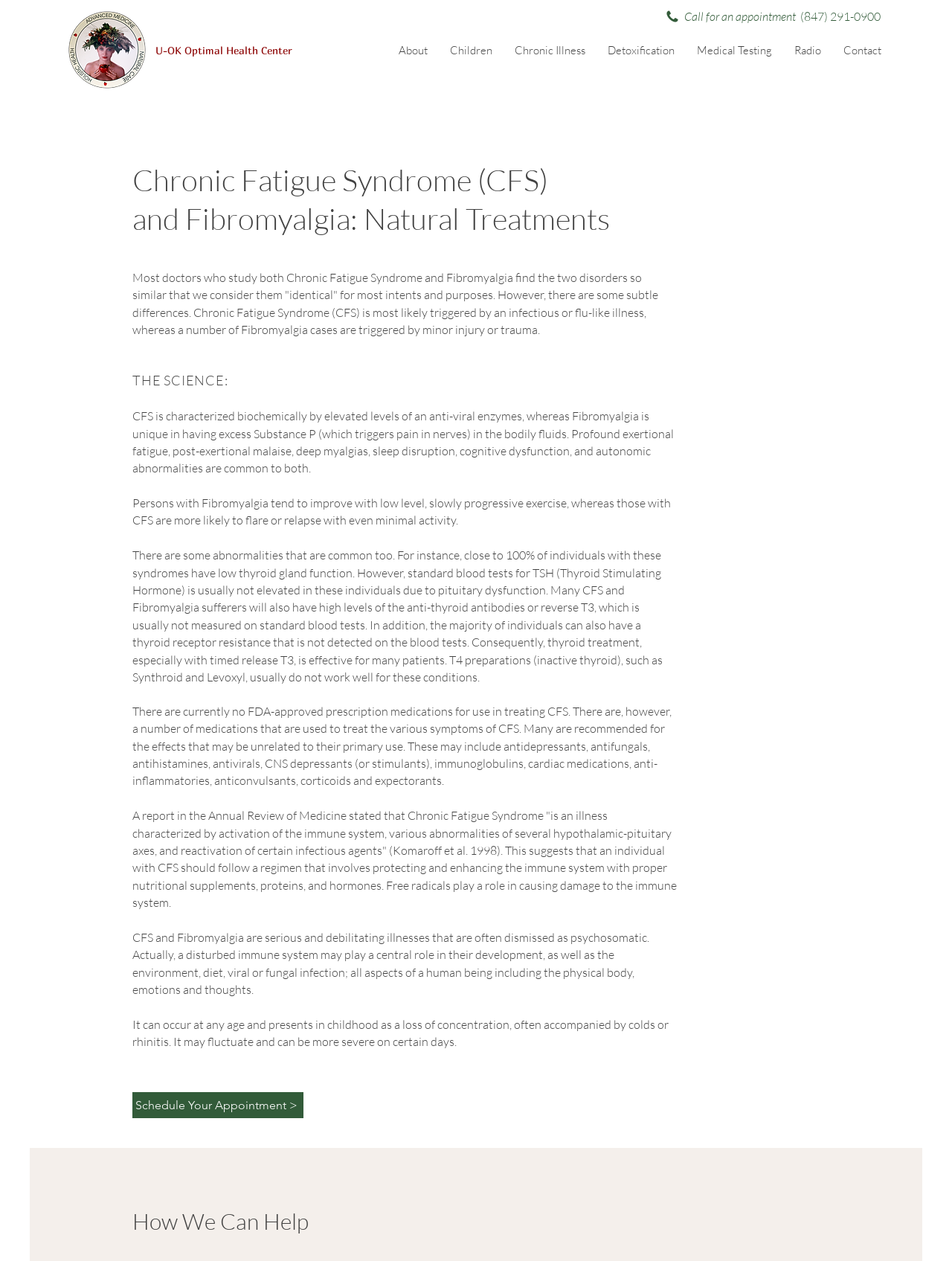Locate the bounding box coordinates of the area where you should click to accomplish the instruction: "Schedule an appointment".

[0.139, 0.866, 0.319, 0.886]